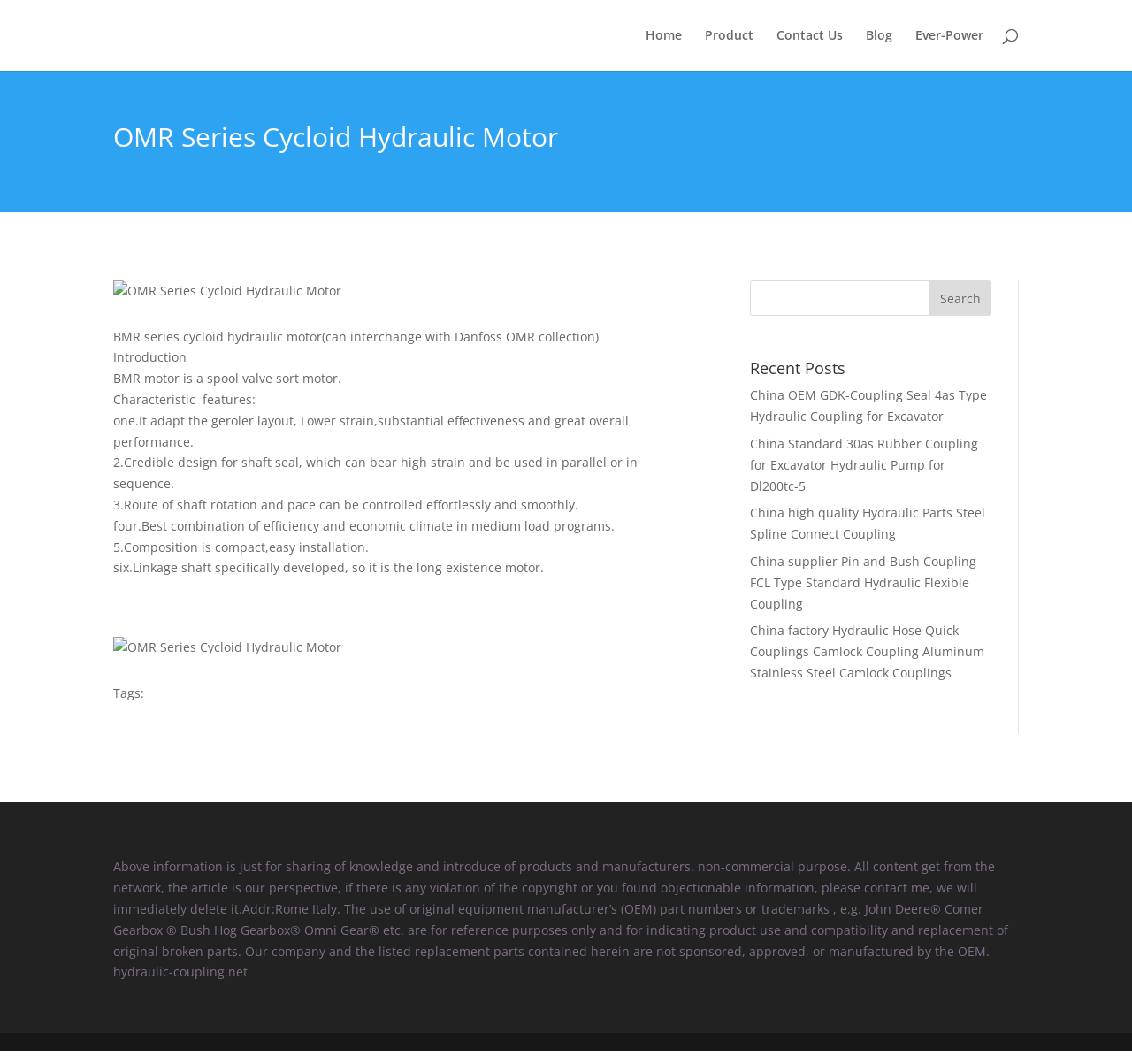Generate the text content of the main headline of the webpage.

OMR Series Cycloid Hydraulic Motor